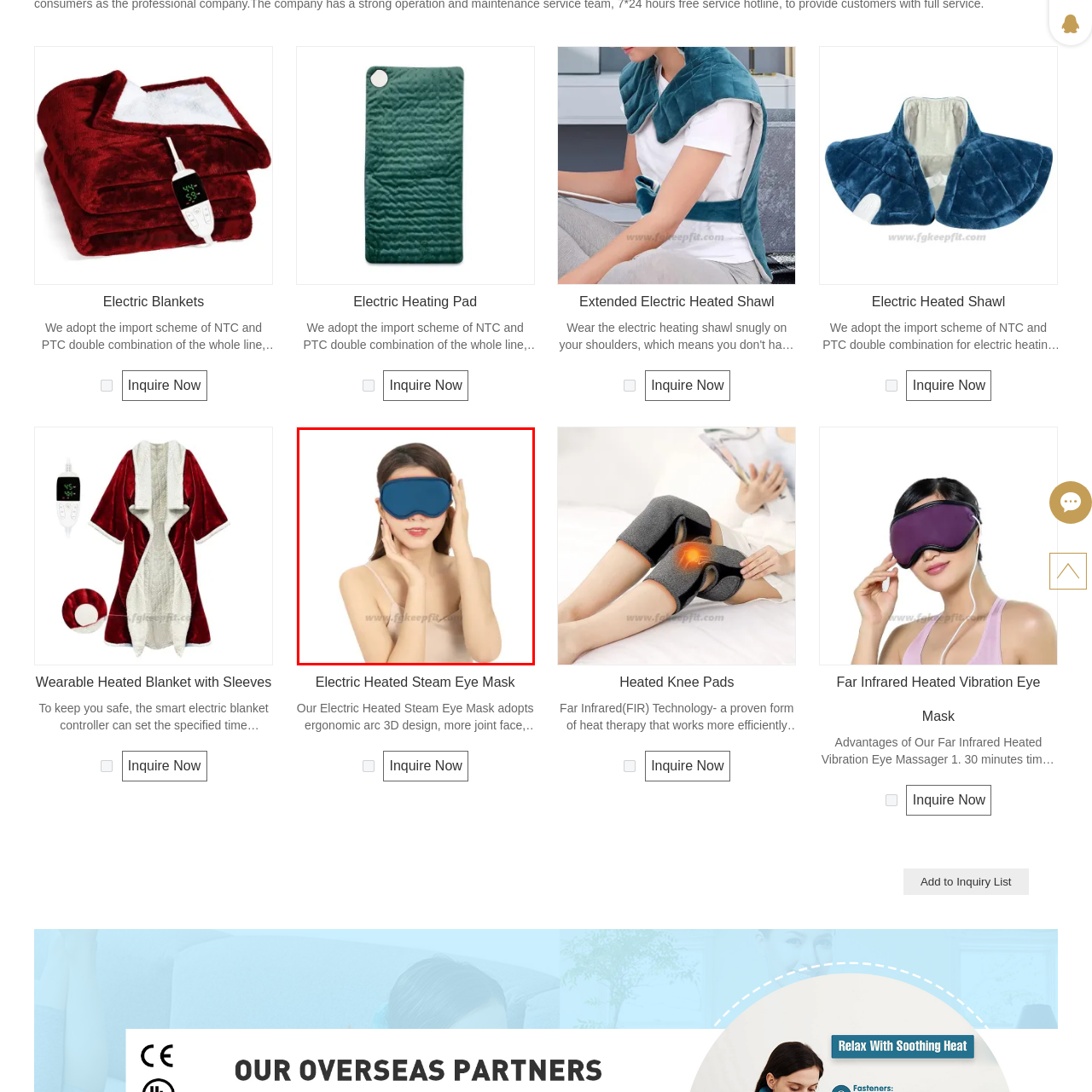Please provide a thorough description of the image inside the red frame.

This image features a woman wearing a blue electric heated steam eye mask, designed for relaxation and comfort. She appears to be gently holding her face, emphasizing the soothing nature of the product. The eye mask has a sleek, ergonomic shape that contours to her face, providing effective shading and comfort. This device is intended to alleviate eye strain and promote relaxation through its innovative heat therapy features. It is particularly suitable for individuals seeking relief from stress or fatigue. The background is clean and minimalist, allowing the focus to remain on the eye mask and its wearer.